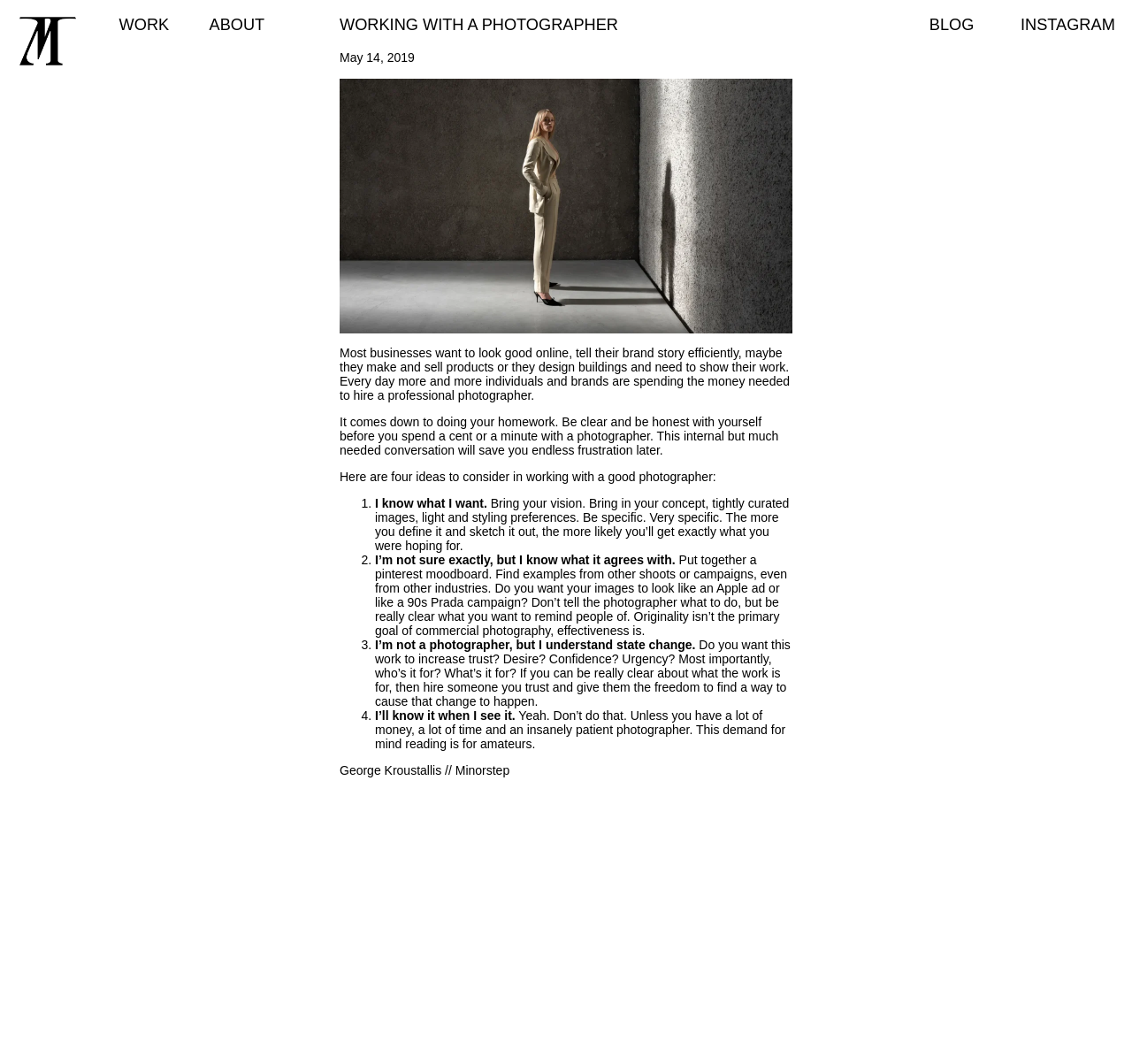Based on the element description: "BLOG", identify the UI element and provide its bounding box coordinates. Use four float numbers between 0 and 1, [left, top, right, bottom].

[0.821, 0.015, 0.86, 0.032]